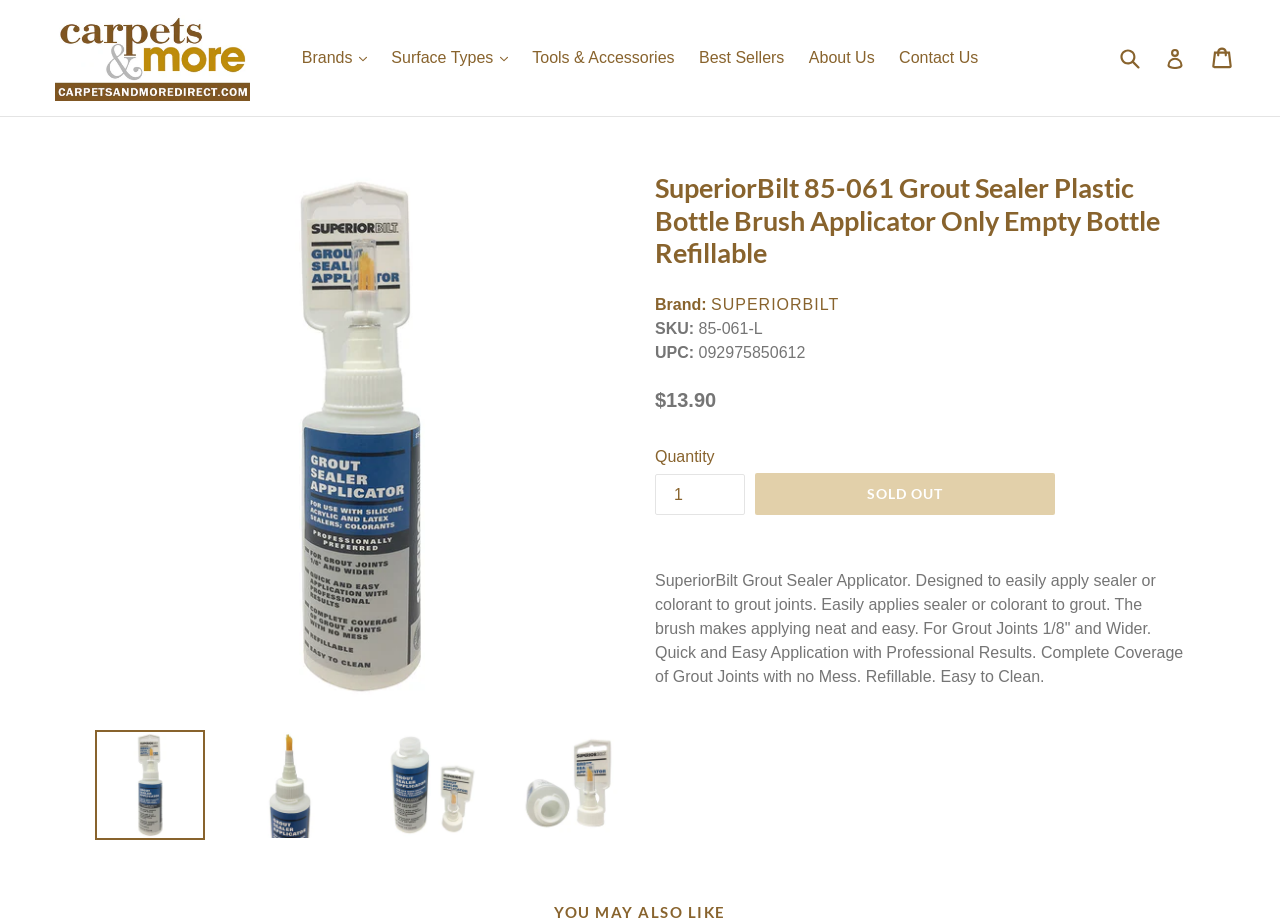Summarize the webpage with a detailed and informative caption.

This webpage is an e-commerce product page for the SuperiorBilt 85-061 Grout Sealer Plastic Bottle Brush Applicator. At the top, there is a navigation menu with links to "Carpets & More Direct", "Brands", "Surface Types", "Tools & Accessories", "Best Sellers", "About Us", and "Contact Us". On the right side of the navigation menu, there is a search bar with a submit button.

Below the navigation menu, there is a large image of the product, taking up most of the width of the page. To the right of the image, there are four smaller images of the product, each with a link to the product.

Below the images, there is a product description section. It starts with a heading that displays the product name, followed by a section with the brand name, SKU, and UPC. The regular price of the product, $13.90, is displayed below. There is also a quantity selector and a "SOLD OUT" button, which is currently disabled.

The product description text explains the features and benefits of the product, including its ability to easily apply sealer or colorant to grout joints, its quick and easy application, and its refillable and easy-to-clean design.

At the bottom of the page, there is a section titled "YOU MAY ALSO LIKE", which suggests other products that the customer may be interested in.